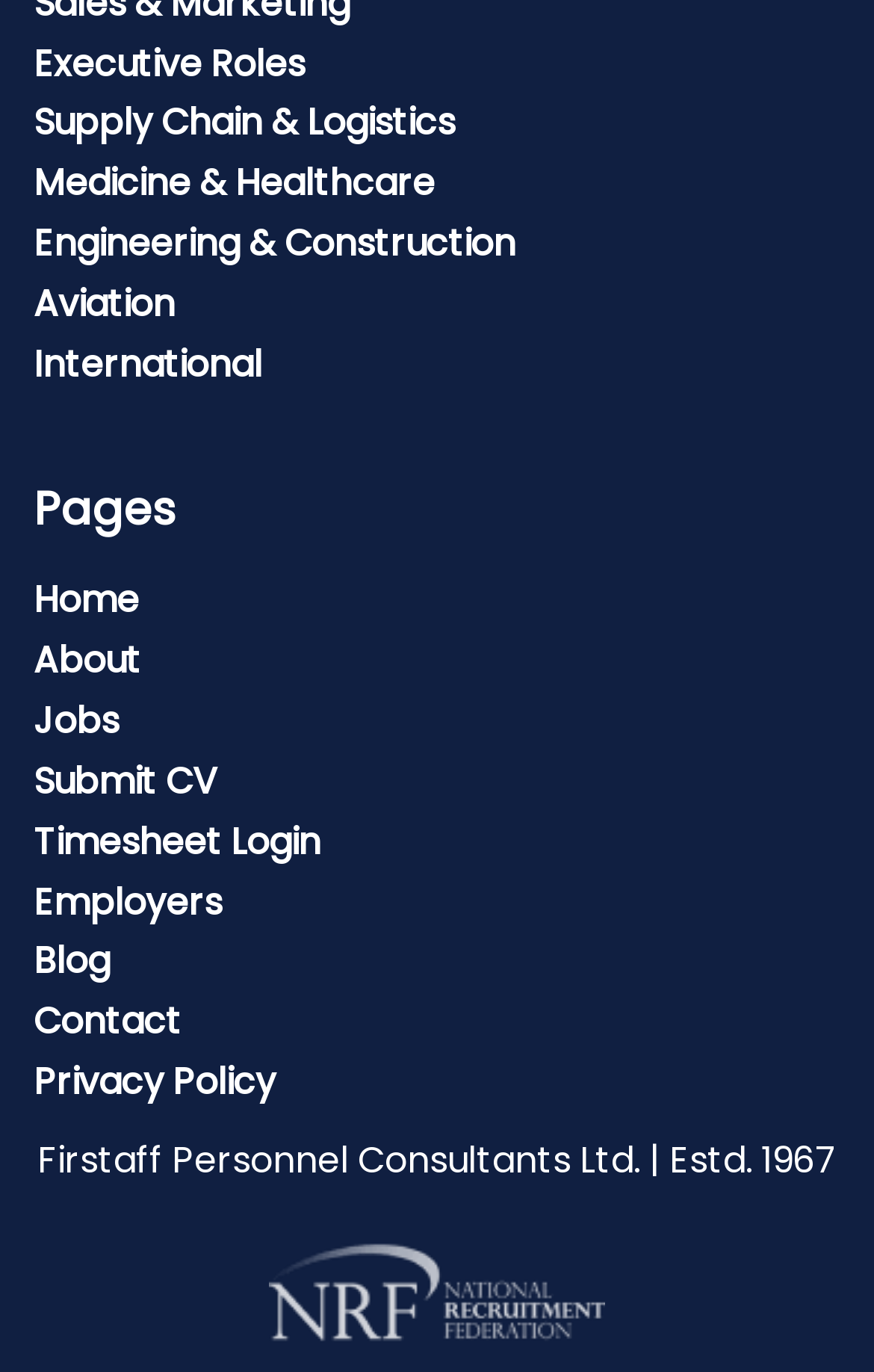How many links are there on the webpage? Examine the screenshot and reply using just one word or a brief phrase.

14